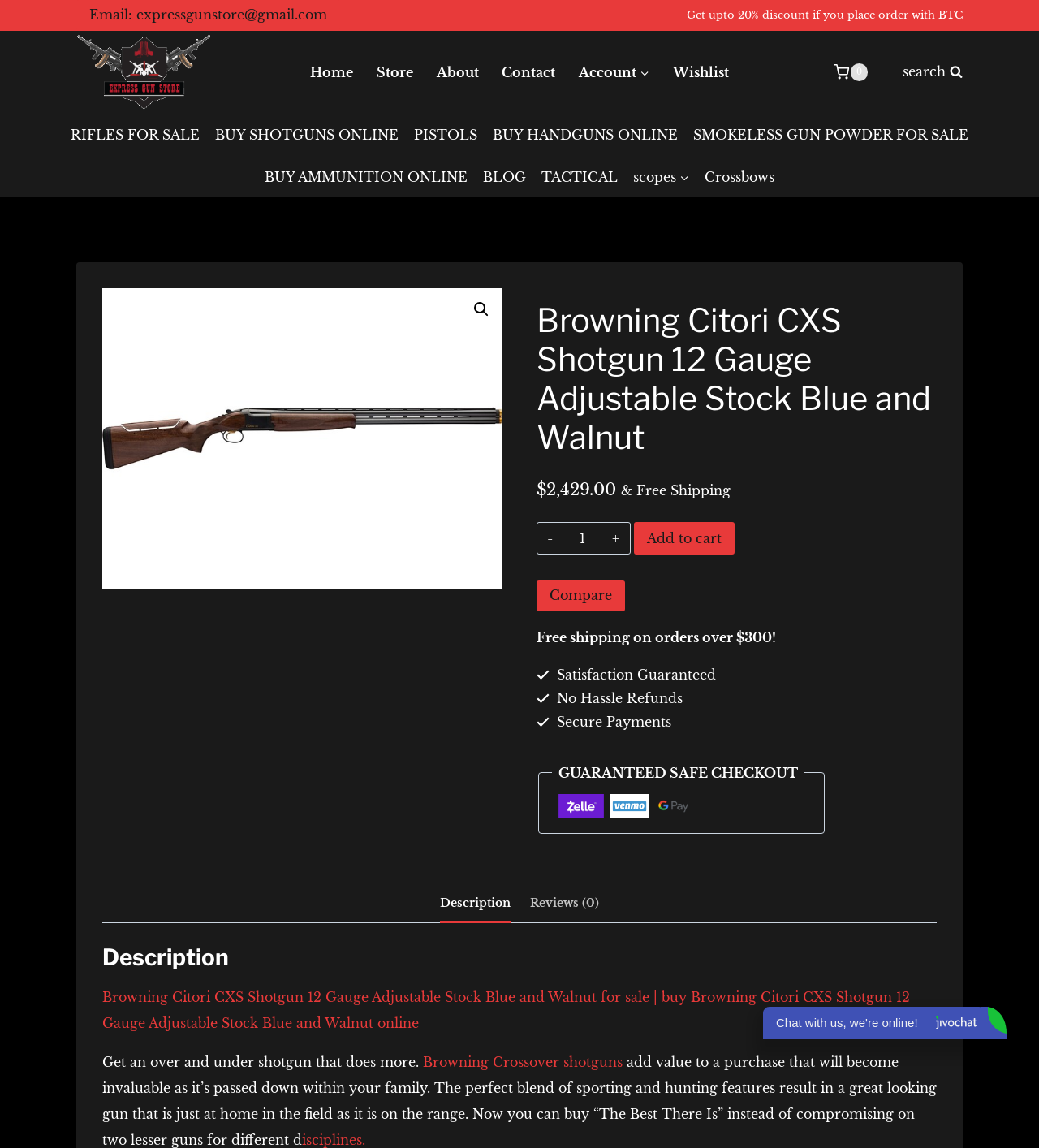How many reviews are there for the Browning Citori CXS Shotgun?
Examine the image and provide an in-depth answer to the question.

The number of reviews for the Browning Citori CXS Shotgun can be found on the product page, where it is displayed as 'Reviews (0)' next to the product description.